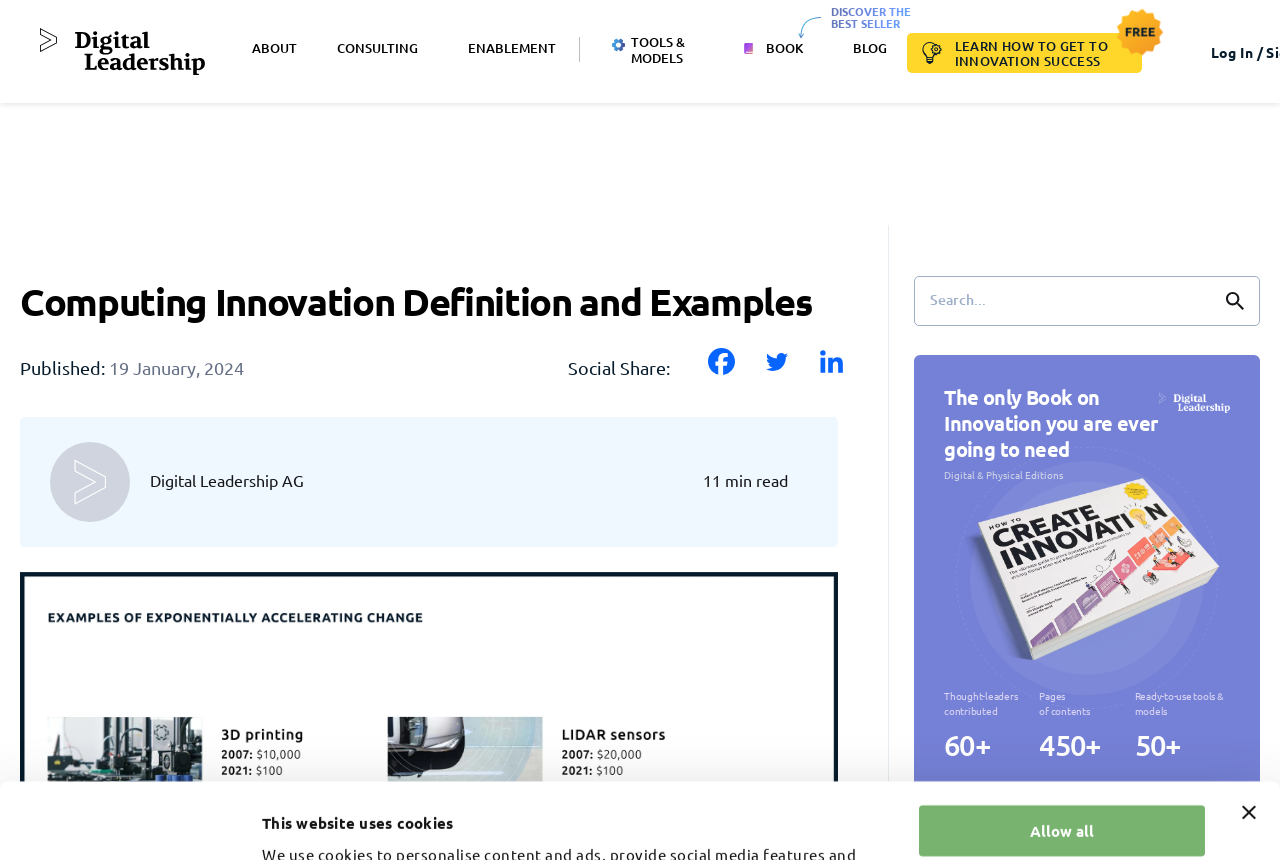Identify the coordinates of the bounding box for the element that must be clicked to accomplish the instruction: "Click on ABOUT".

[0.189, 0.0, 0.24, 0.12]